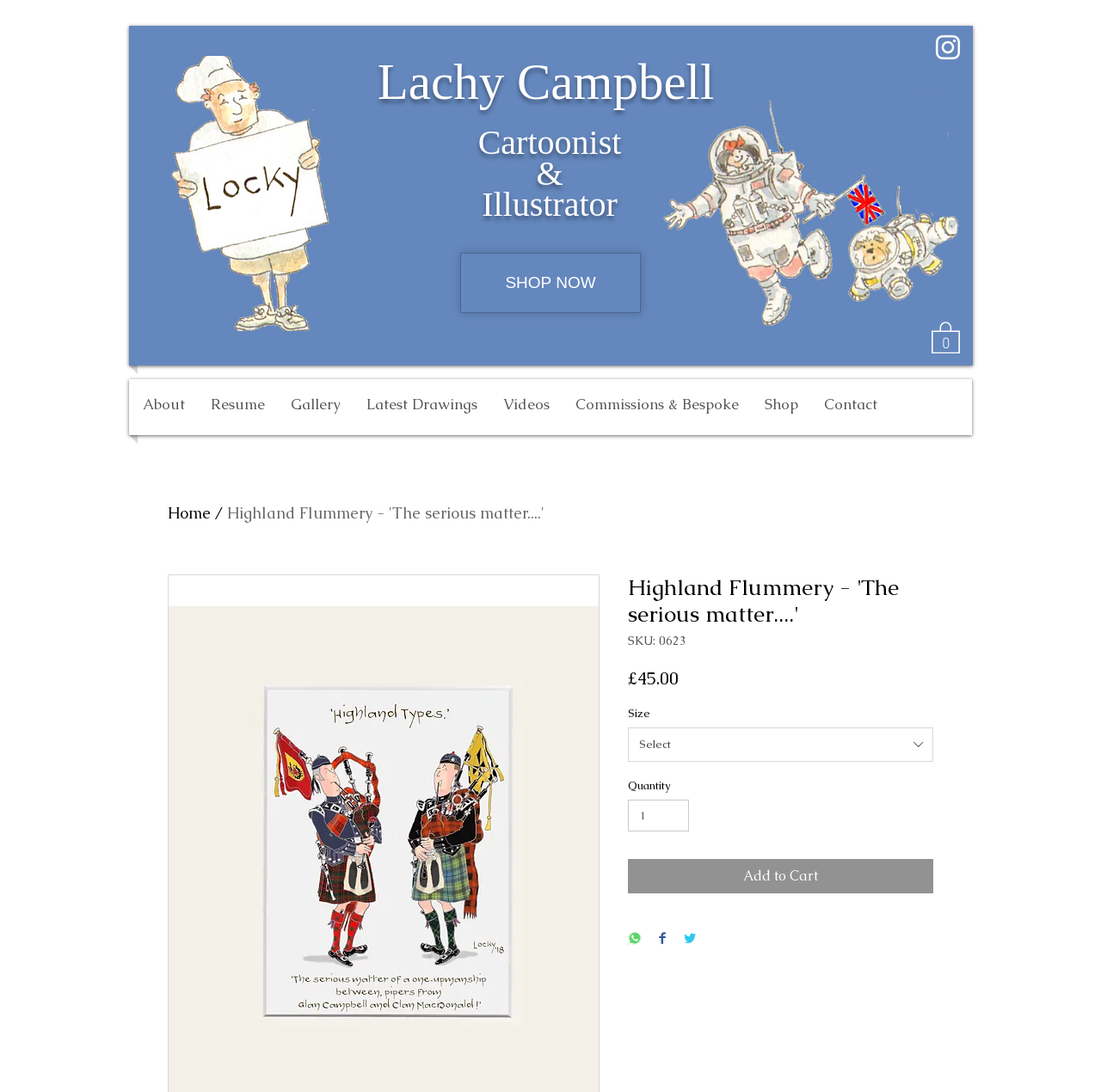What is the occupation of Lachy Campbell?
Analyze the image and deliver a detailed answer to the question.

From the webpage, we can see that Lachy Campbell is a cartoonist and illustrator because the headings 'Cartoonist' and '&' and 'Illustrator' are listed together, indicating that these are his occupations.